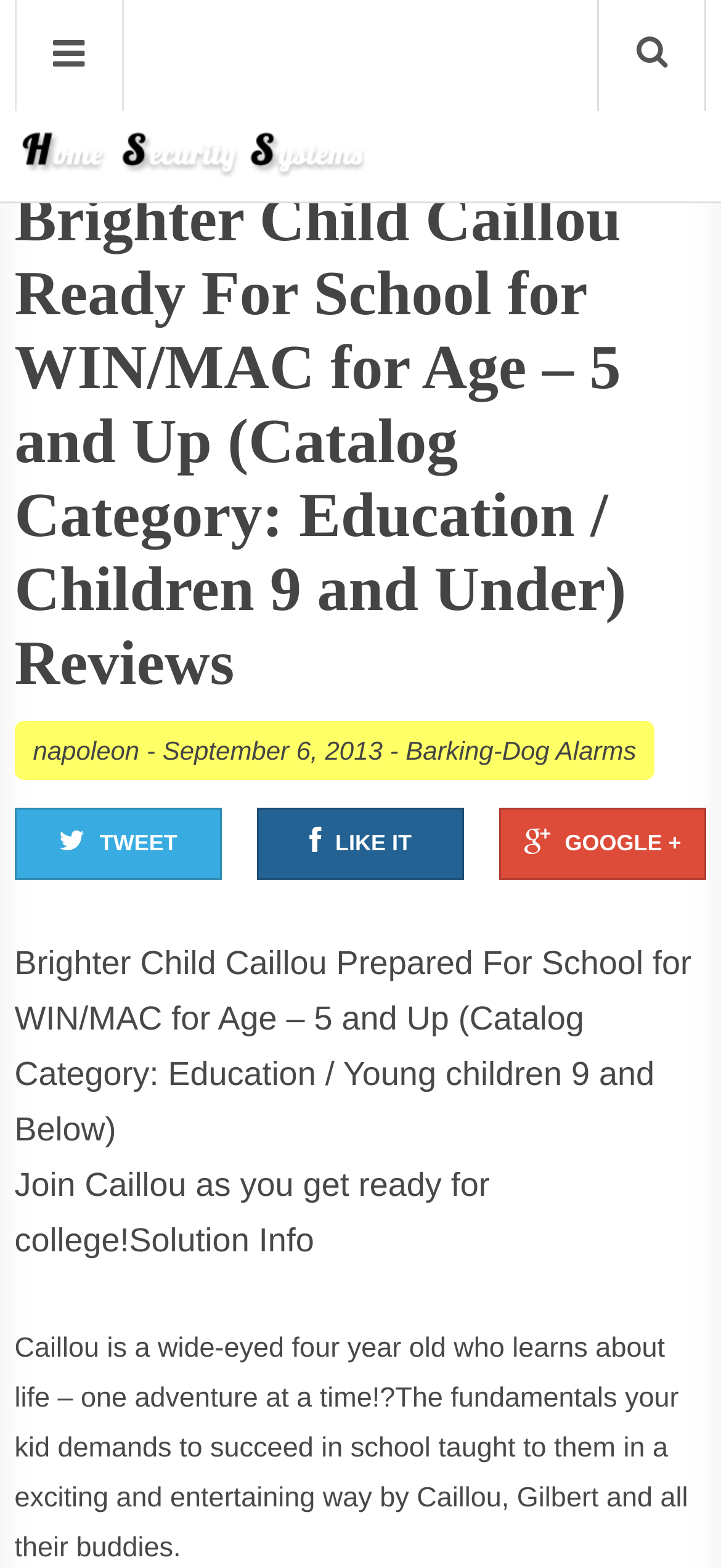Using the details from the image, please elaborate on the following question: What is the name of the main character in the educational software?

The main character in the educational software 'Brighter Child Caillou Prepared For School' is Caillou, a wide-eyed four-year-old who learns about life through various adventures.